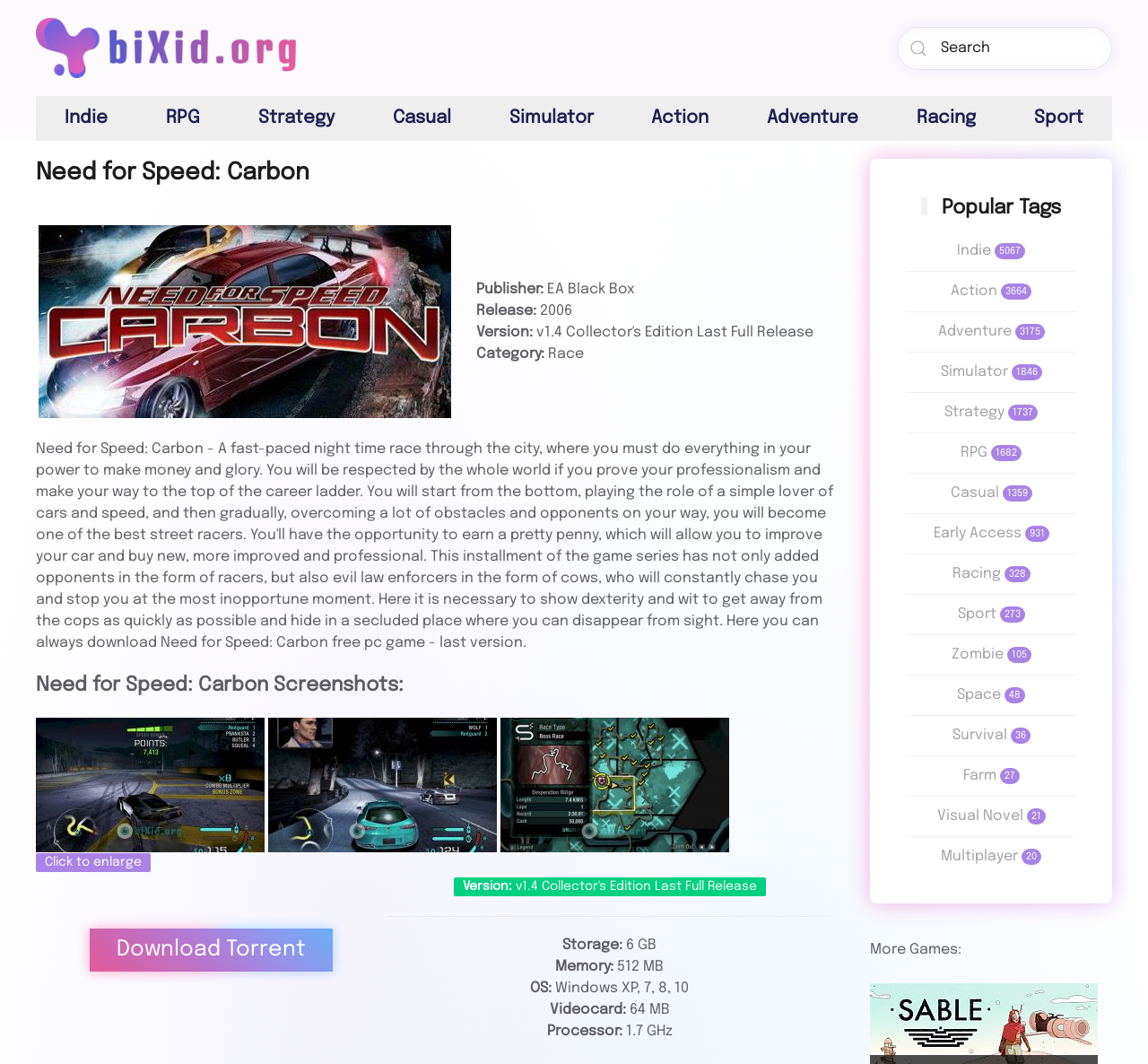Offer a detailed explanation of the webpage layout and contents.

This webpage is about downloading Need for Speed: Carbon, a fast-paced racing game. At the top left, there is a link to go "Back to home". Next to it, there is a search bar with a magnifying glass icon. Below the search bar, there are several links to different game categories, including Indie, RPG, Strategy, Casual, Simulator, Action, Adventure, Racing, and Sport.

The main content of the page is divided into two sections. The left section has a heading "Need for Speed: Carbon" and a table with information about the game, including the publisher, release date, version, and category. There is also a download link and an image of the game.

The right section has a series of screenshots of the game, with links to enlarge them. Below the screenshots, there is a table with system requirements for the game, including memory, OS, videocard, and processor.

At the bottom of the page, there are popular tags with links to other games in different categories, such as Indie, Action, Adventure, Simulator, Strategy, RPG, Casual, and more.